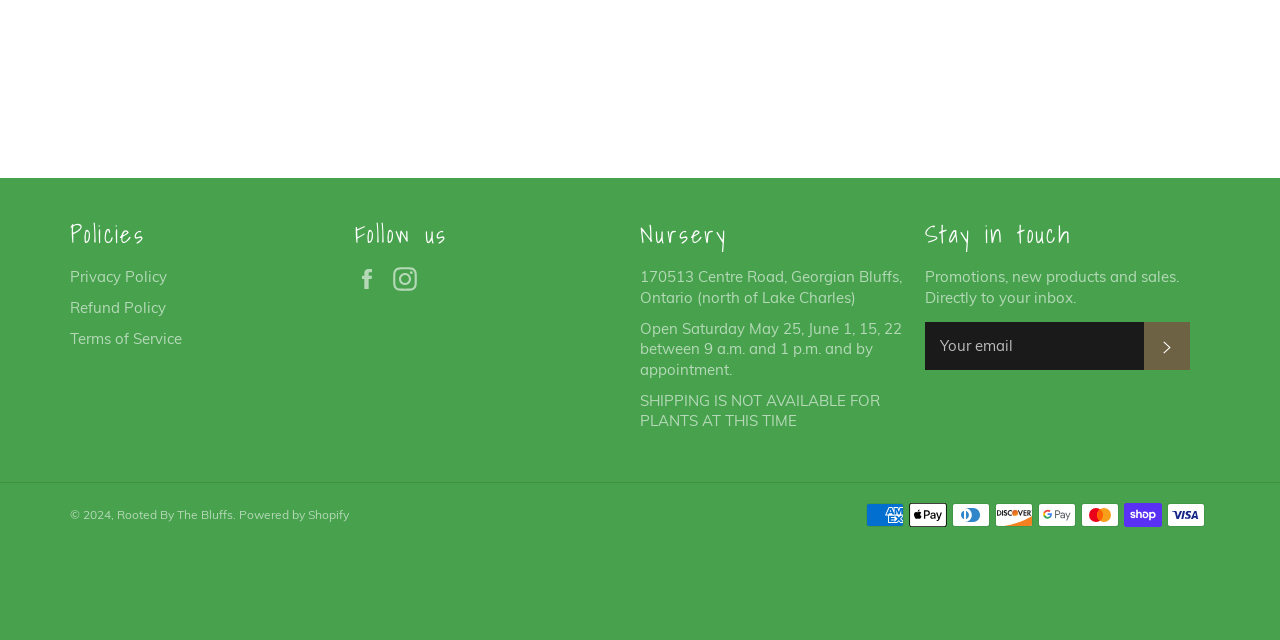Find the bounding box coordinates for the HTML element specified by: "Facebook".

[0.277, 0.418, 0.304, 0.455]